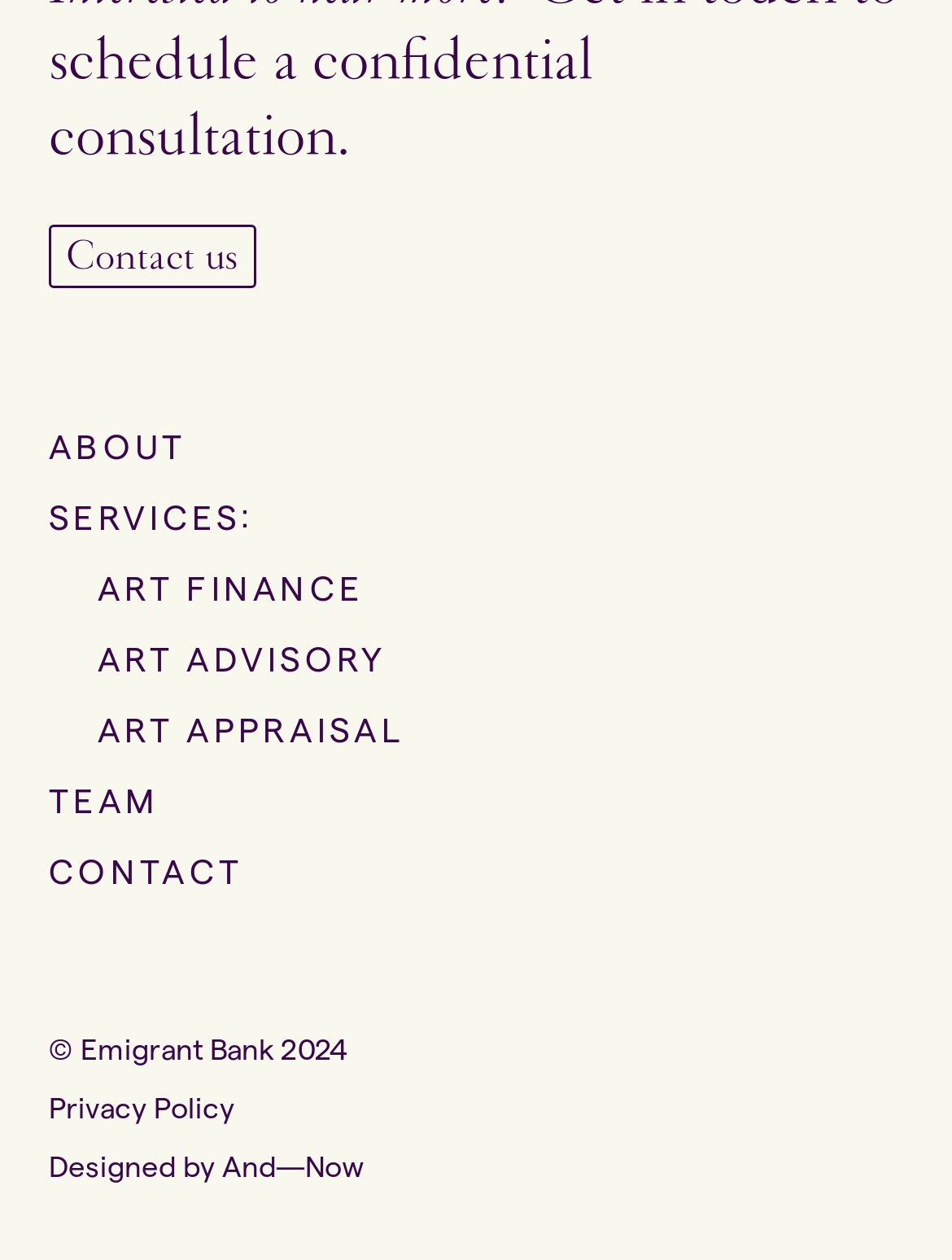Identify the bounding box coordinates for the element that needs to be clicked to fulfill this instruction: "go to contact us page". Provide the coordinates in the format of four float numbers between 0 and 1: [left, top, right, bottom].

[0.051, 0.177, 0.269, 0.228]